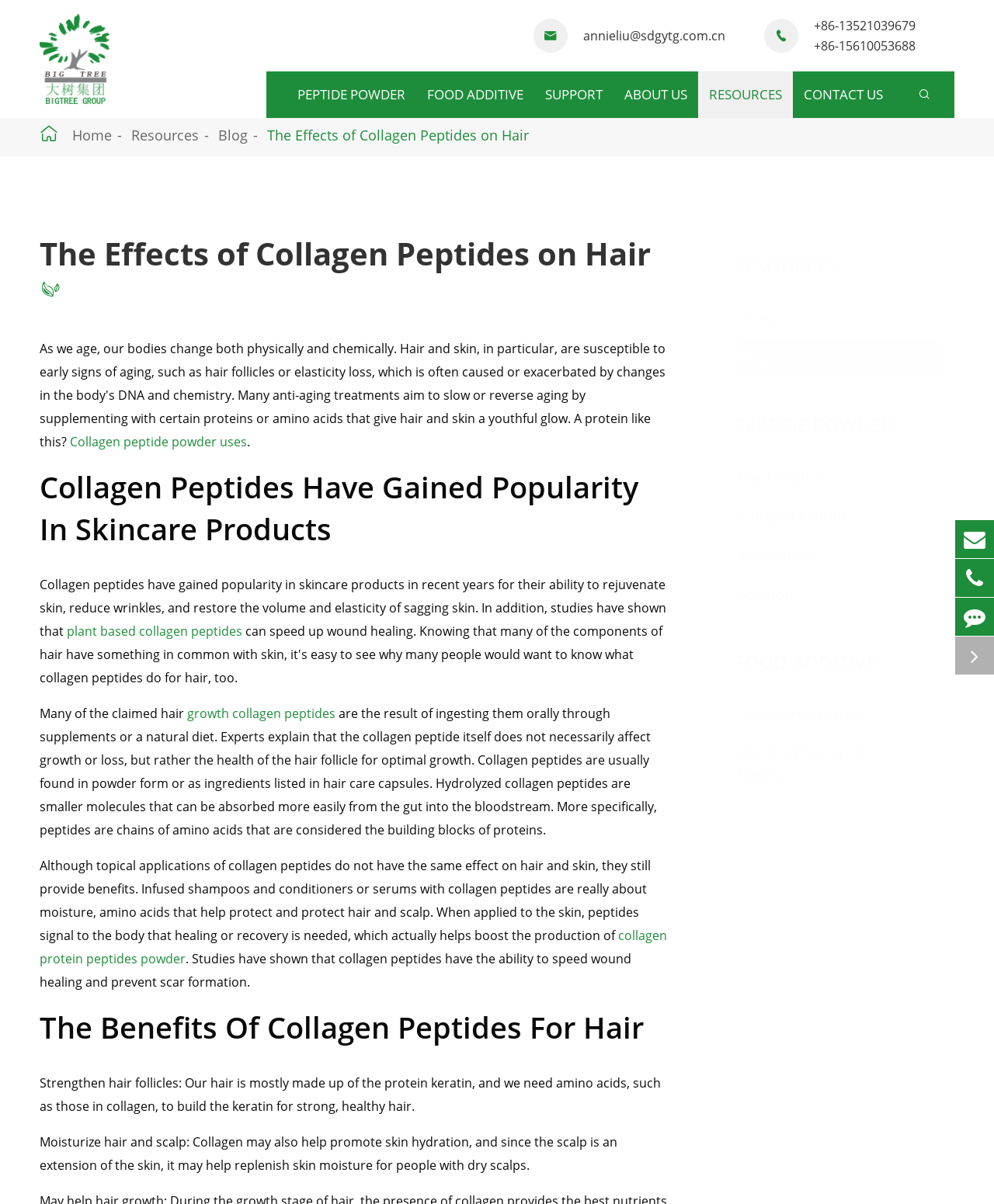Please identify the bounding box coordinates of the region to click in order to complete the task: "Contact the website". The coordinates must be four float numbers between 0 and 1, specified as [left, top, right, bottom].

None